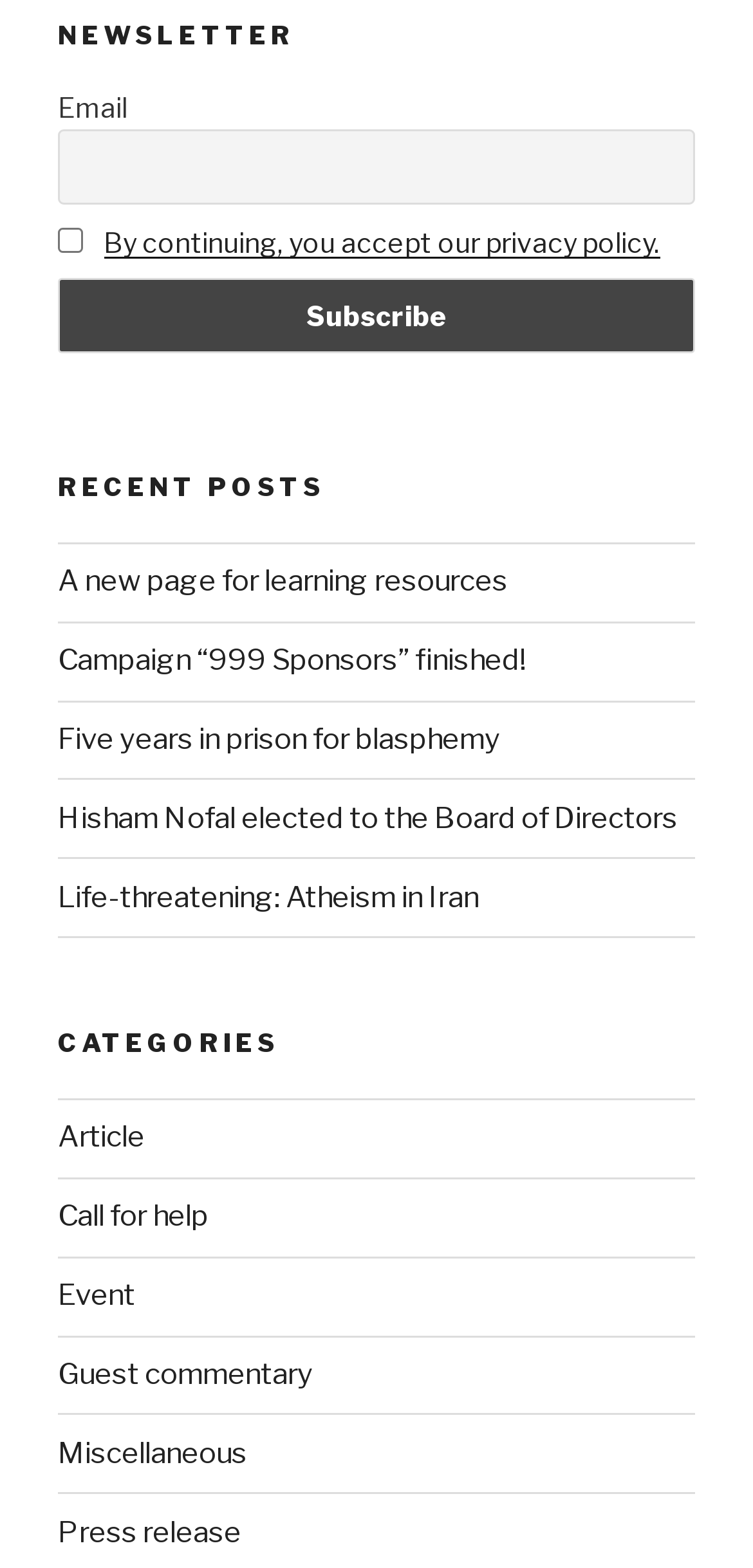What is the button used for?
From the screenshot, provide a brief answer in one word or phrase.

Subscribe